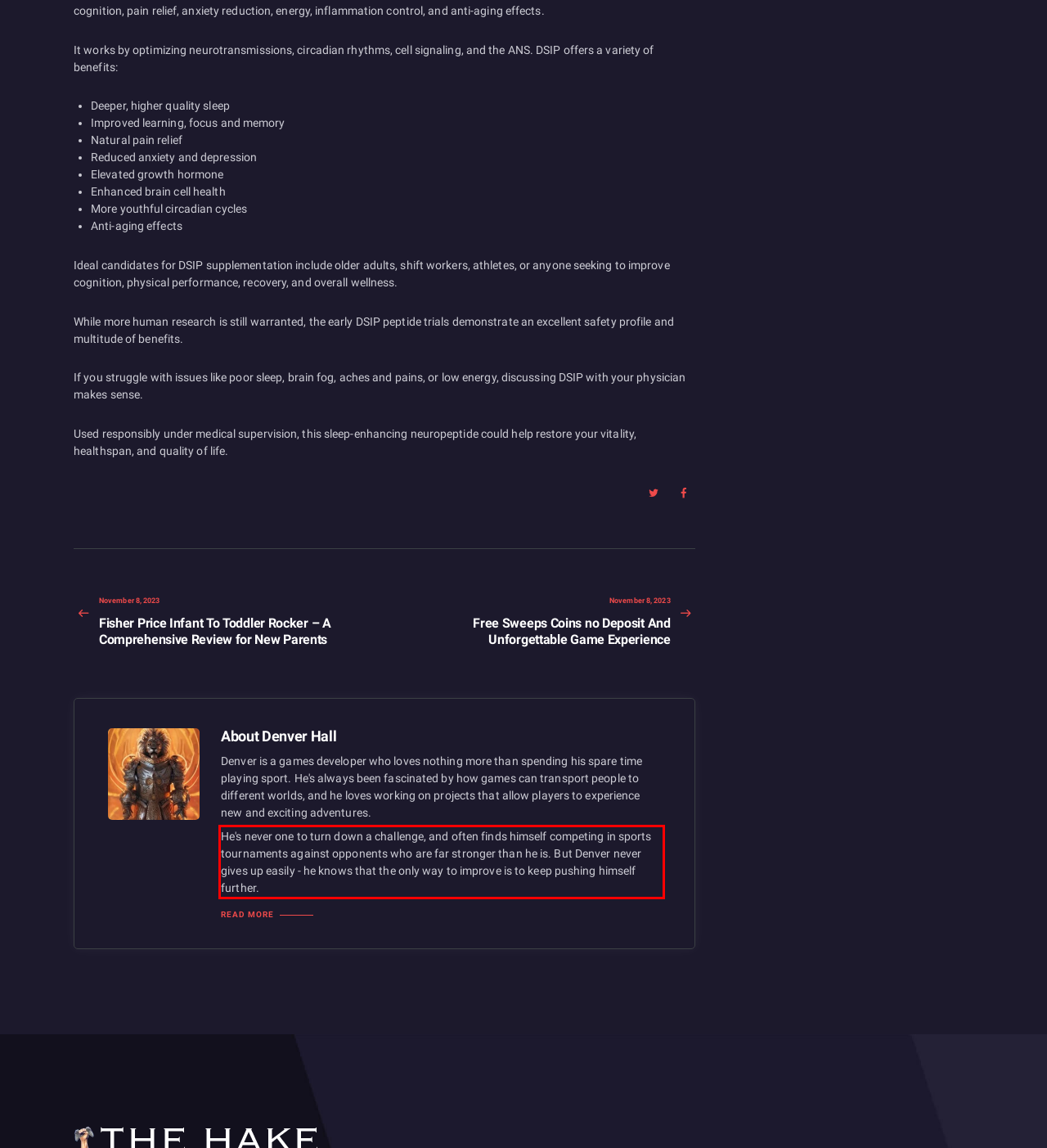Identify and extract the text within the red rectangle in the screenshot of the webpage.

He's never one to turn down a challenge, and often finds himself competing in sports tournaments against opponents who are far stronger than he is. But Denver never gives up easily - he knows that the only way to improve is to keep pushing himself further.